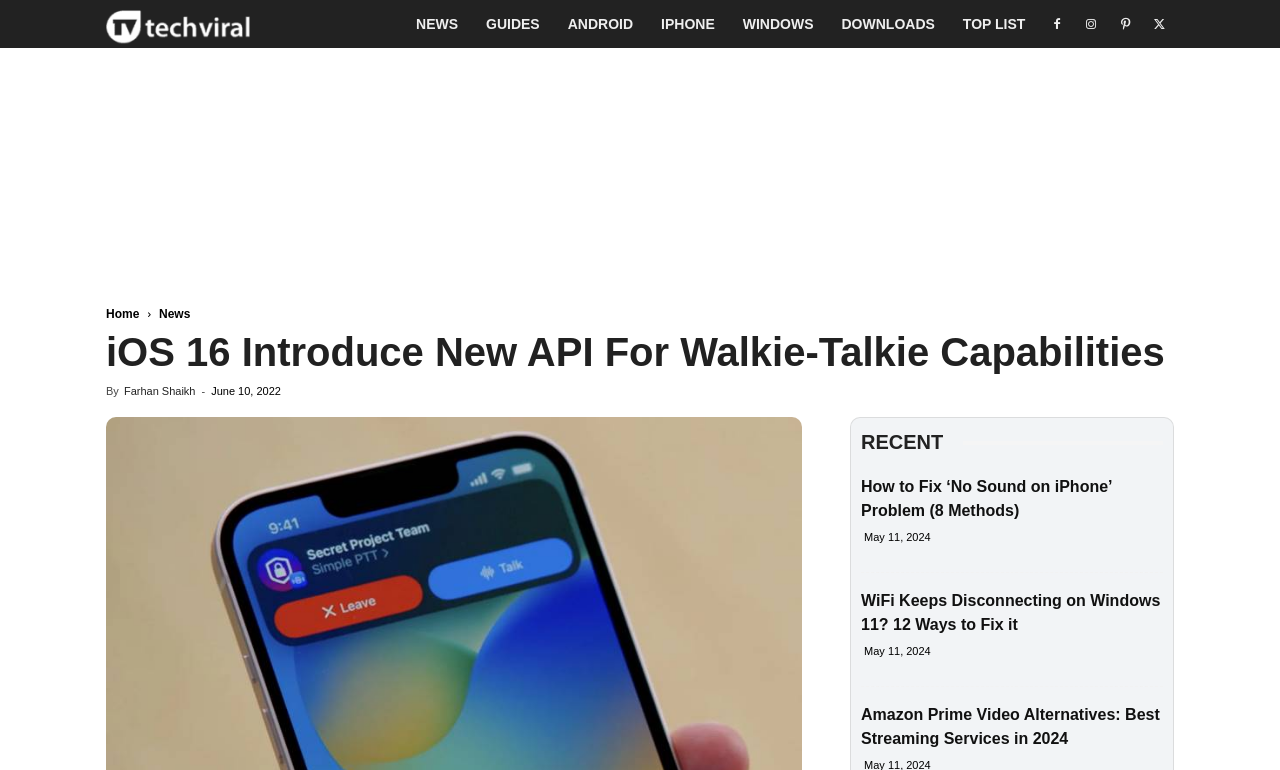Please reply to the following question using a single word or phrase: 
What is the date of the oldest recent article?

May 11, 2024